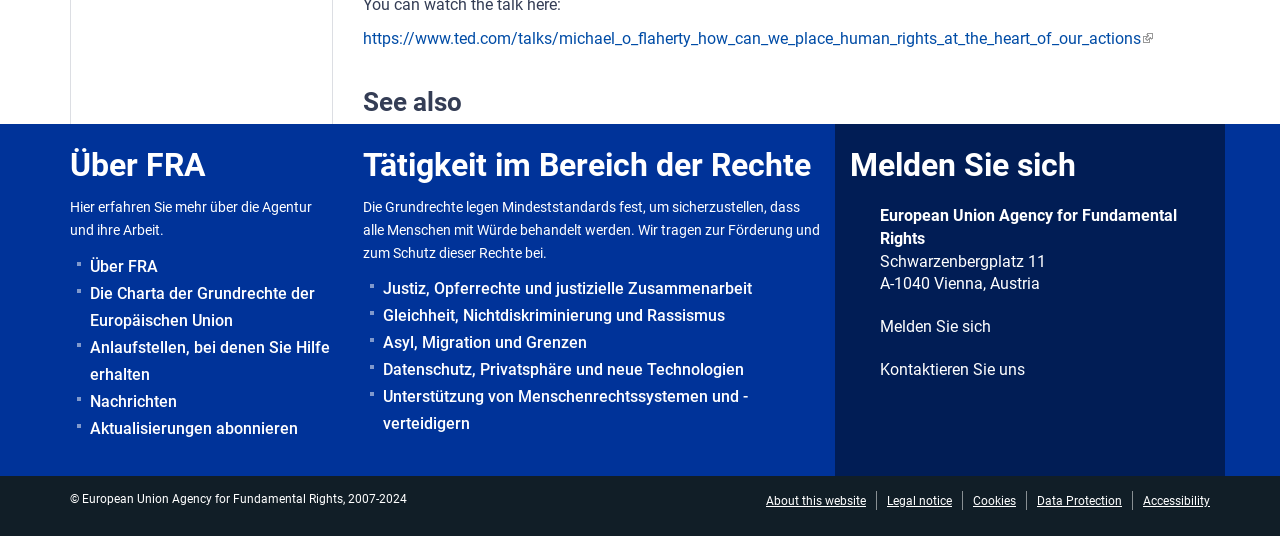Respond to the question below with a concise word or phrase:
What is the address of the agency?

Schwarzenbergplatz 11, A-1040 Vienna, Austria